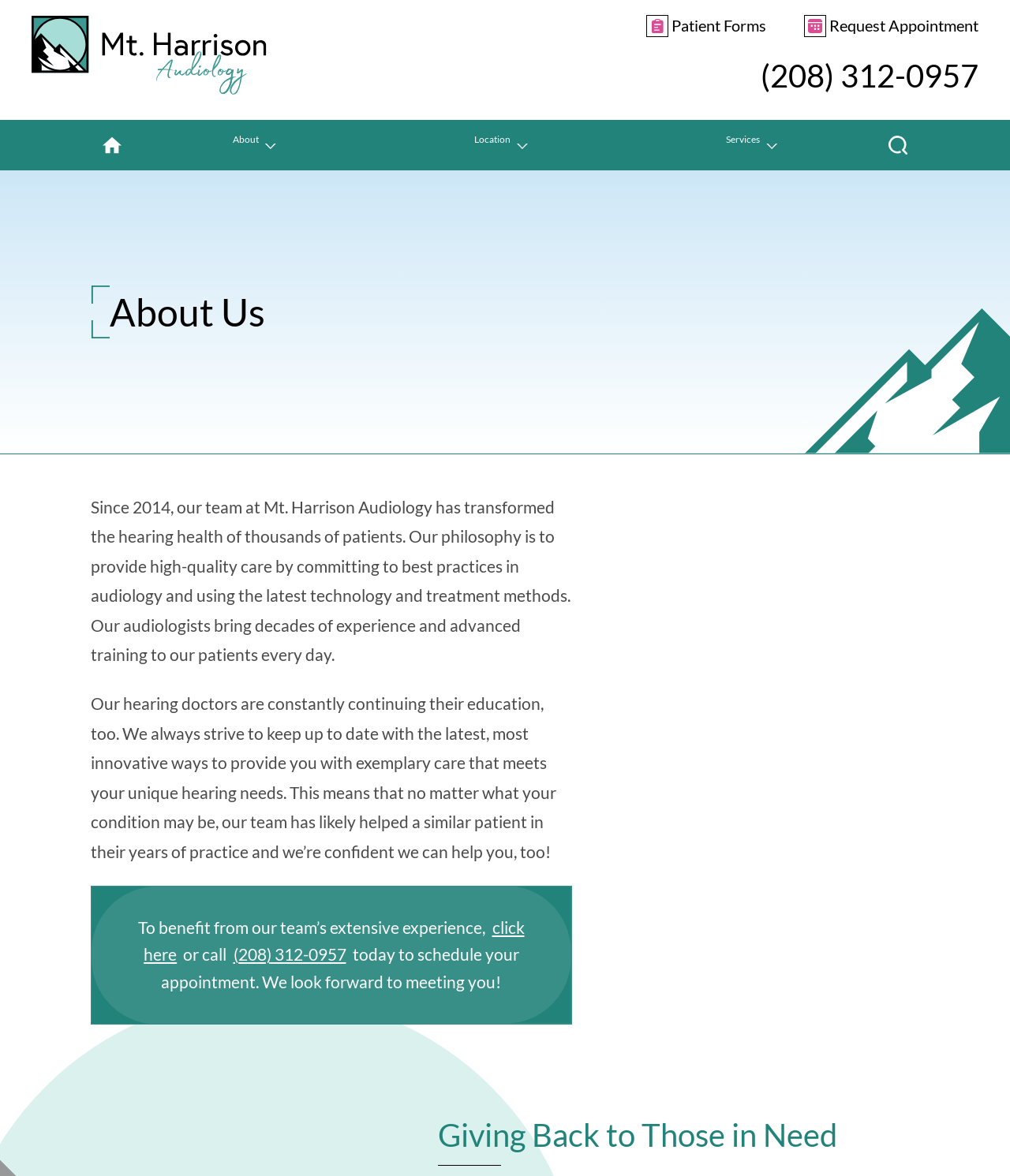Find the bounding box coordinates for the UI element whose description is: "Home". The coordinates should be four float numbers between 0 and 1, in the format [left, top, right, bottom].

[0.09, 0.102, 0.132, 0.145]